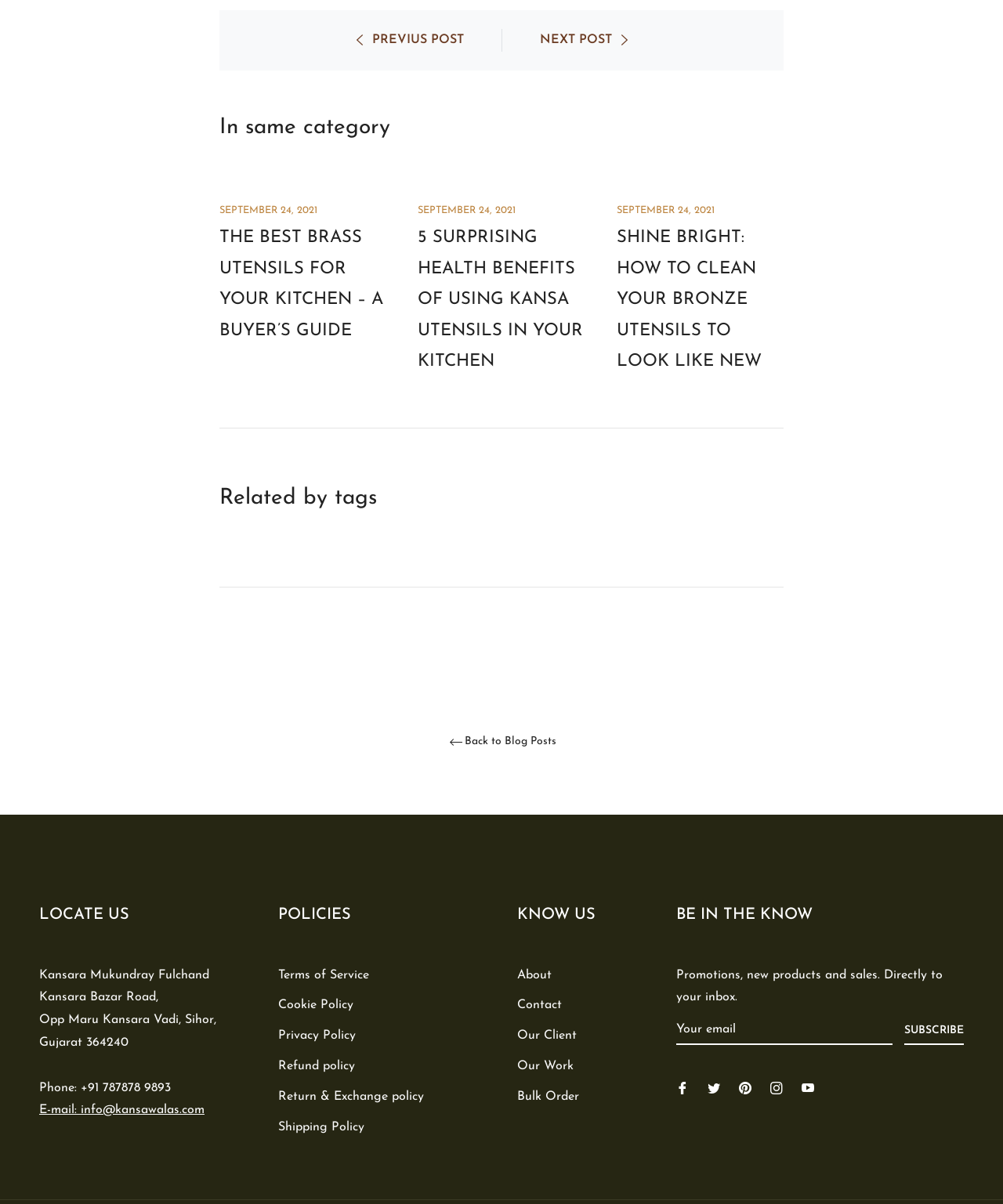Respond to the following question with a brief word or phrase:
What are the social media platforms linked?

Facebook, Twitter, Instagram, Pinterest